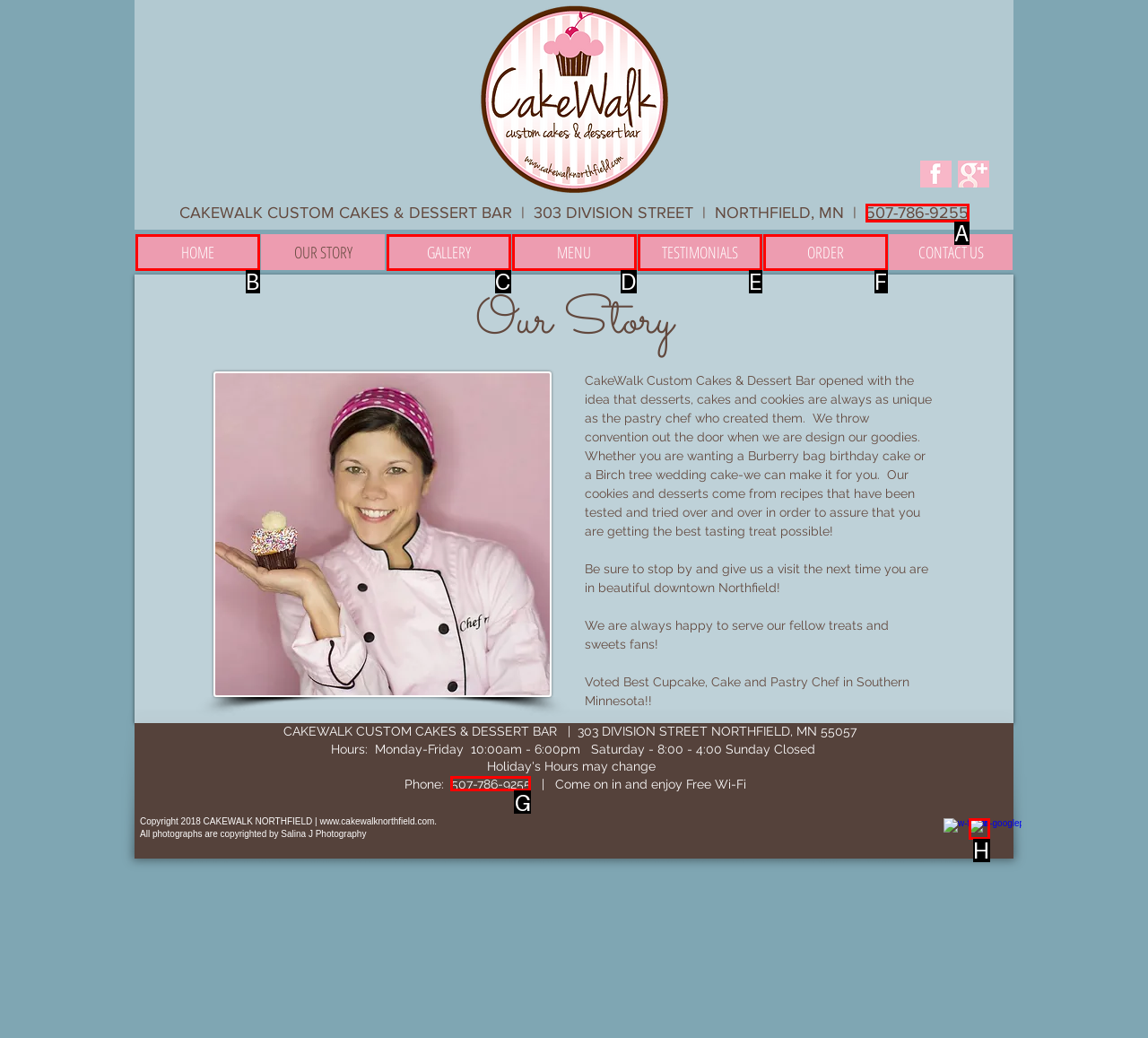Identify the letter of the UI element that fits the description: ORDER
Respond with the letter of the option directly.

F